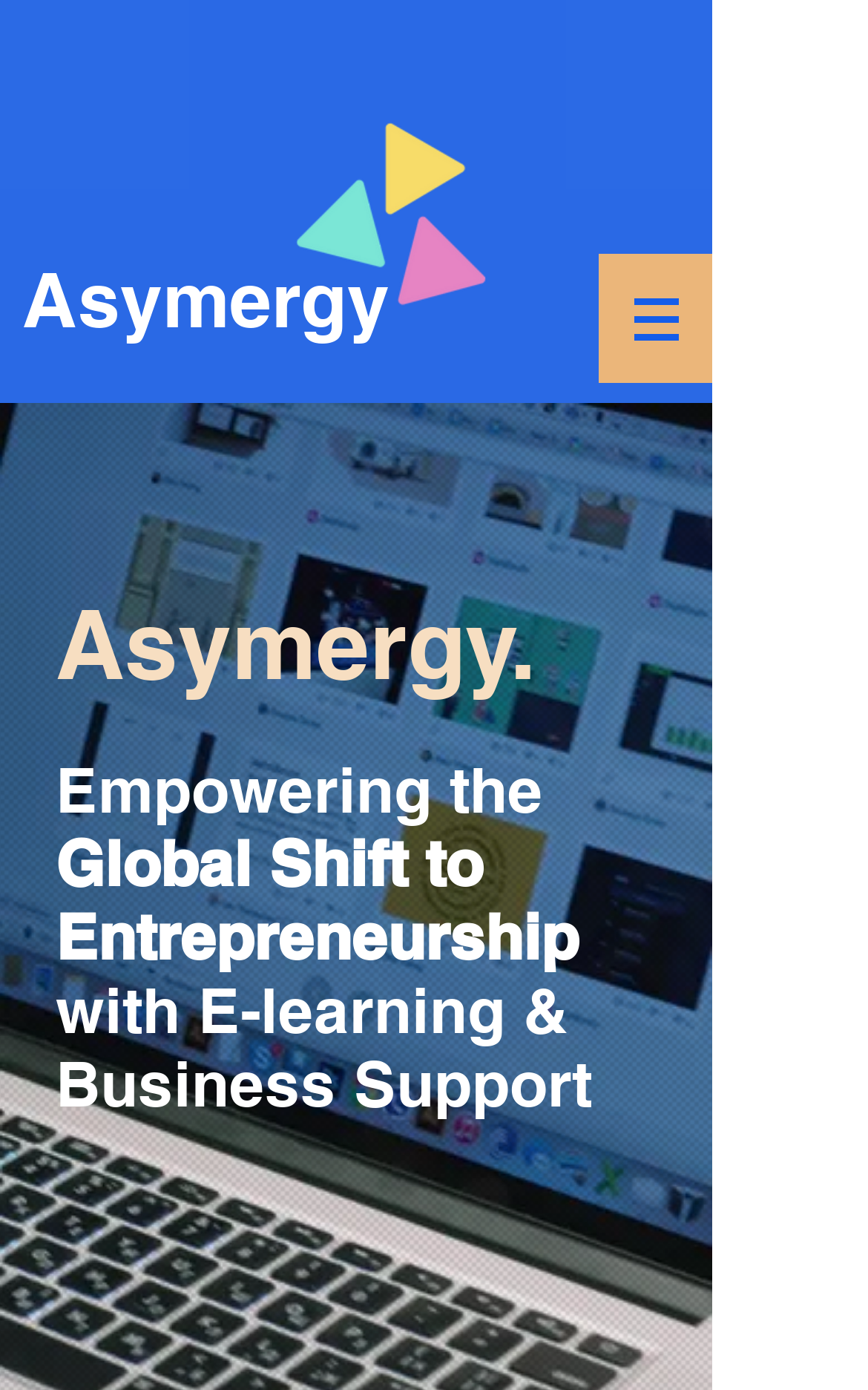Analyze and describe the webpage in a detailed narrative.

The webpage is the homepage of Asymergy Corporation. At the top right corner, there is a navigation menu labeled "Site" with a button that has a popup menu. The button is accompanied by a small image. 

On the top left side, there is a logo image of Asymergy Corporation. Below the logo, there is a heading that reads "Asymergy" in a prominent font. 

Under the "Asymergy" heading, there are three subheadings that describe the company's mission. The first subheading reads "Empowering the". The second subheading is longer and describes the company's focus on entrepreneurship, e-learning, and business support. The third subheading simply reads "Asymergy." These subheadings are positioned in a vertical column, with the second subheading being the longest and most descriptive.